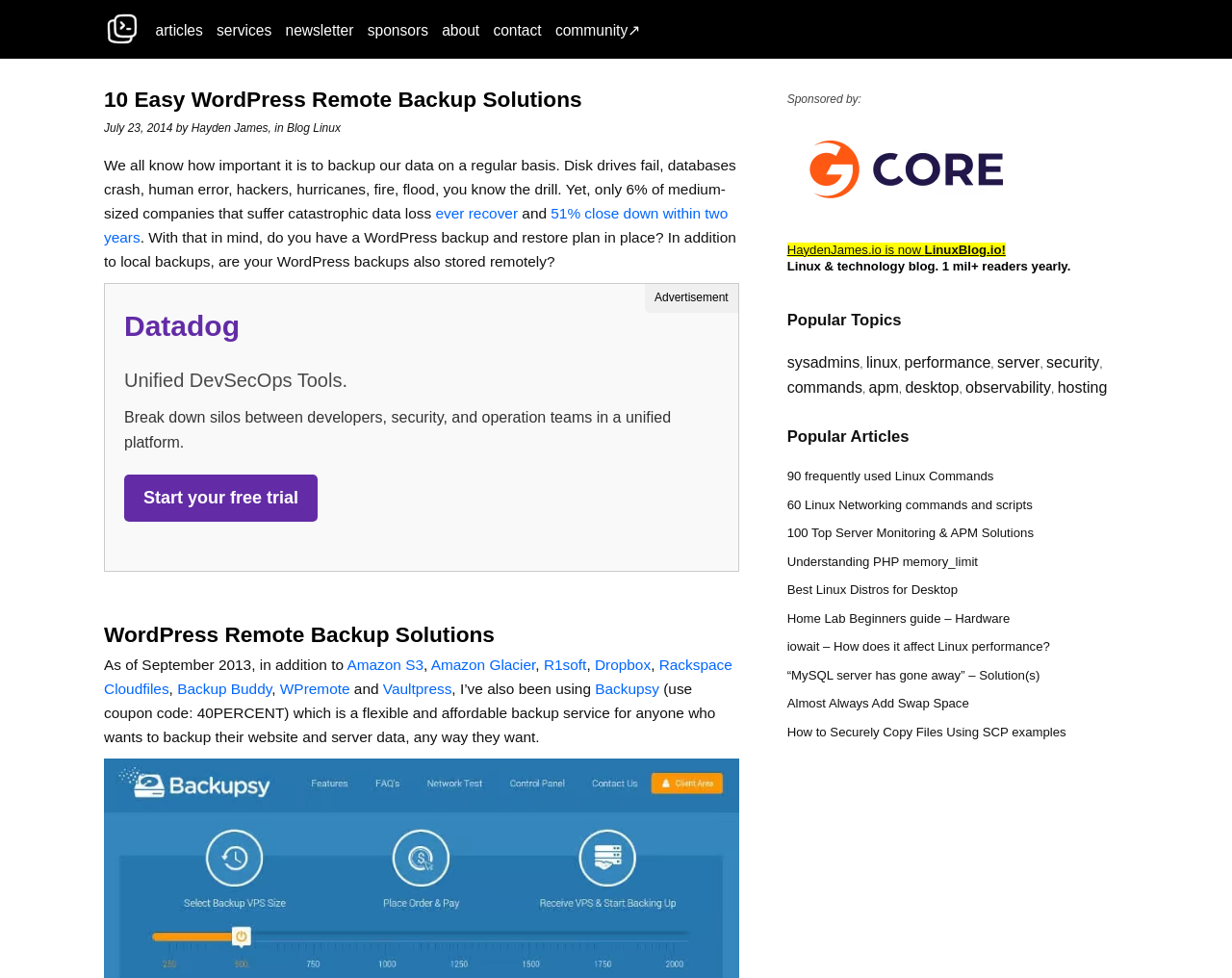Answer this question using a single word or a brief phrase:
What is the name of the blog?

LinuxBlog.io